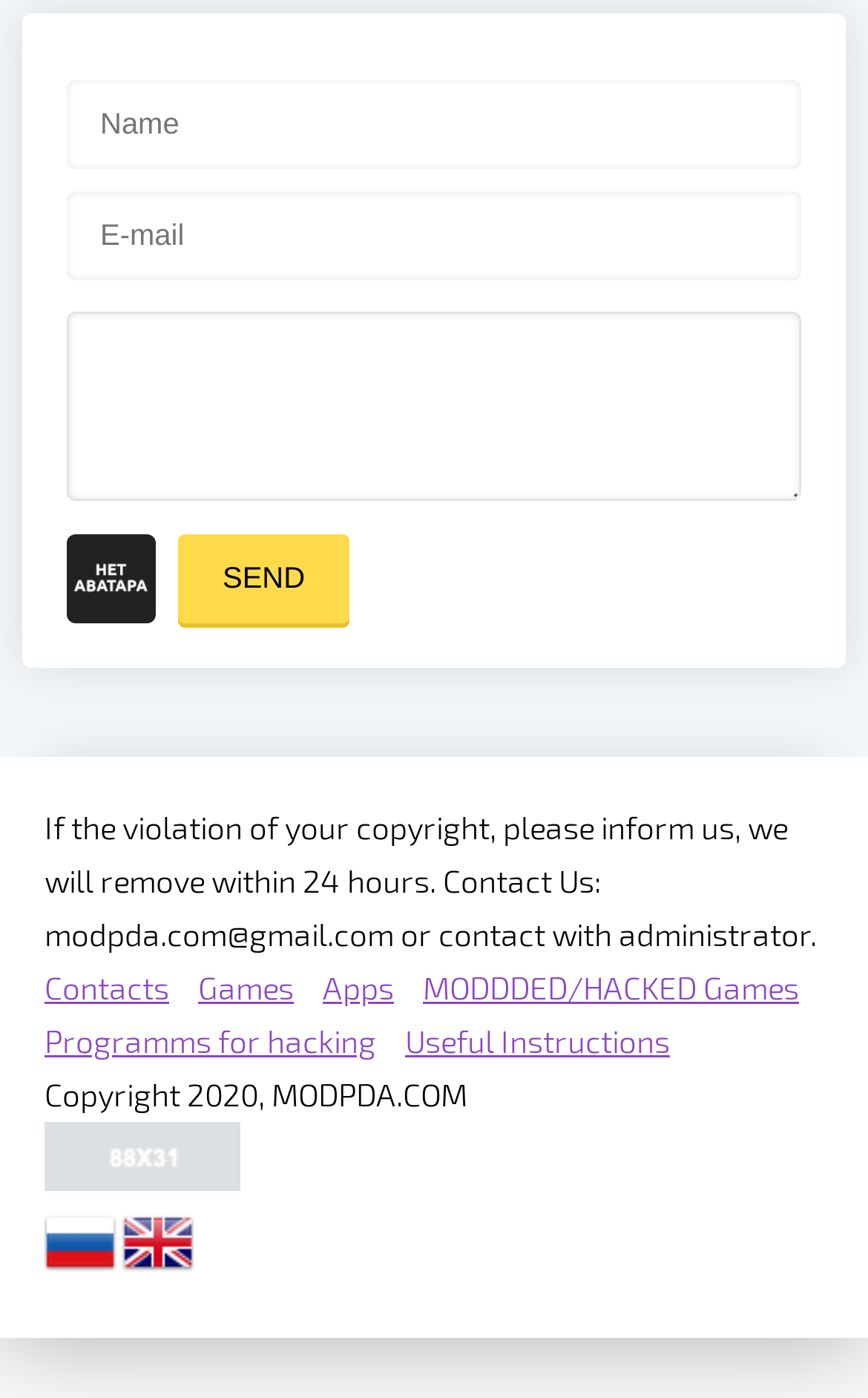Respond to the following query with just one word or a short phrase: 
How many textboxes are there?

3